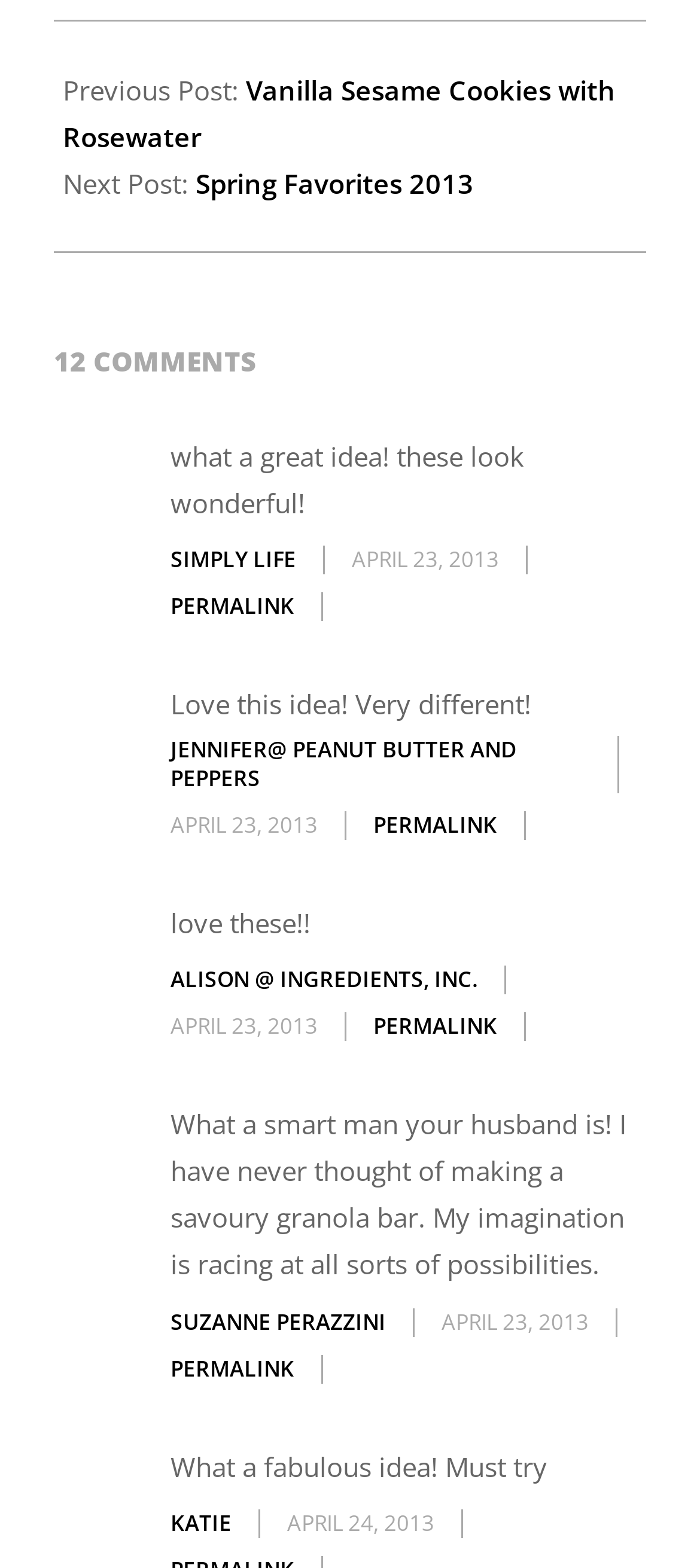Specify the bounding box coordinates of the region I need to click to perform the following instruction: "Click on the 'PERMALINK' link". The coordinates must be four float numbers in the range of 0 to 1, i.e., [left, top, right, bottom].

[0.244, 0.377, 0.421, 0.396]